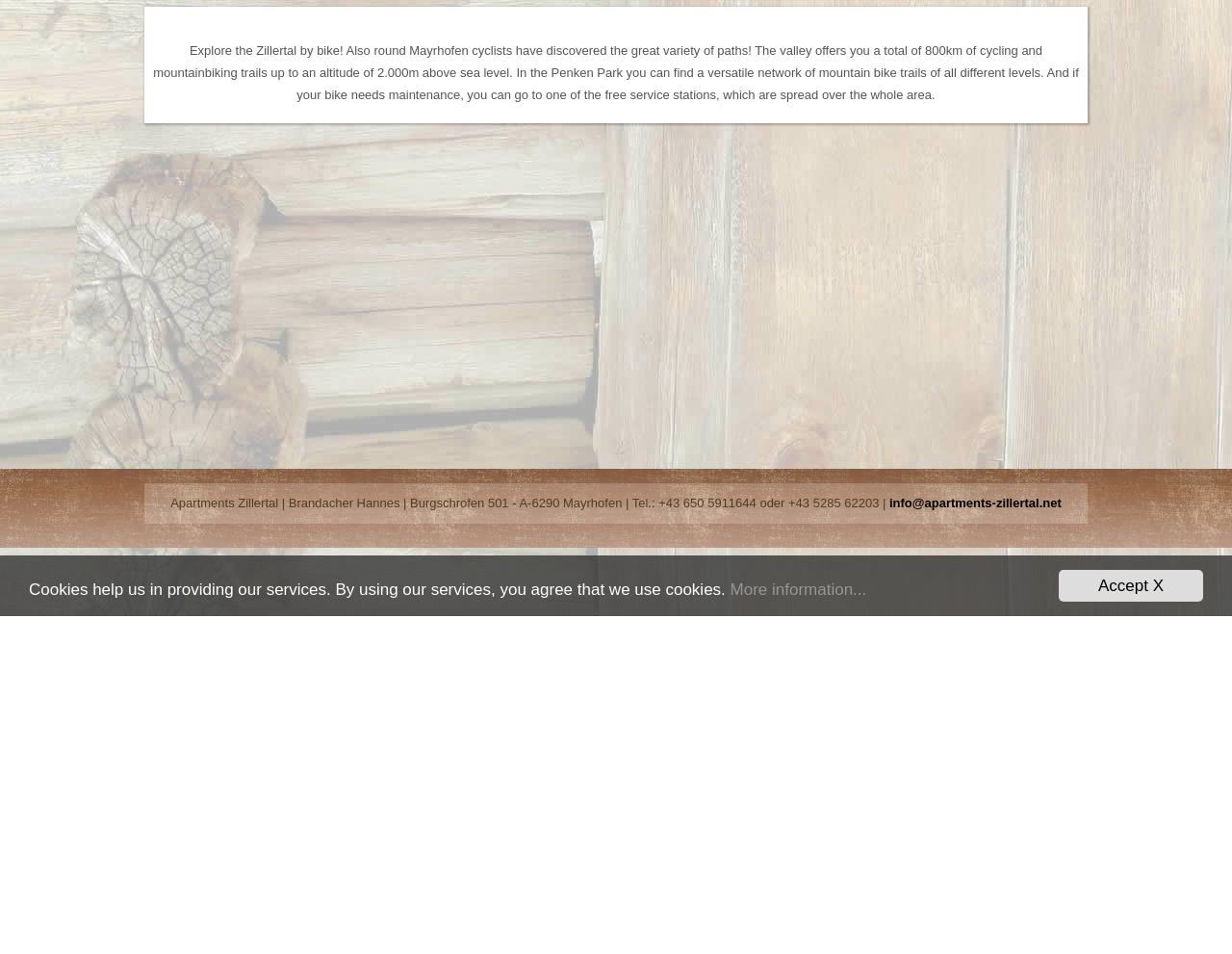Locate the UI element that matches the description Accept X in the webpage screenshot. Return the bounding box coordinates in the format (top-left x, top-left y, bottom-right x, bottom-right y), with values ranging from 0 to 1.

[0.859, 0.597, 0.977, 0.631]